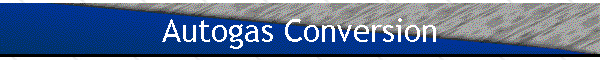Answer the question with a single word or phrase: 
What is the benefit of using autogas?

Reducing fuel costs and emissions